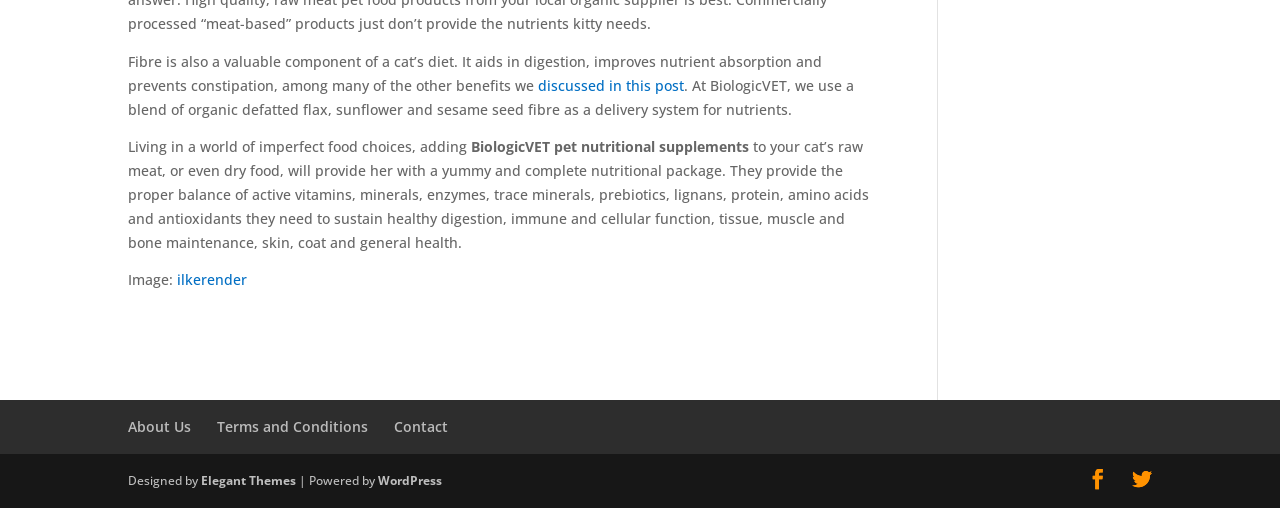Utilize the details in the image to give a detailed response to the question: What is the platform that powers the website?

The text at the bottom of the webpage states 'Powered by WordPress'.